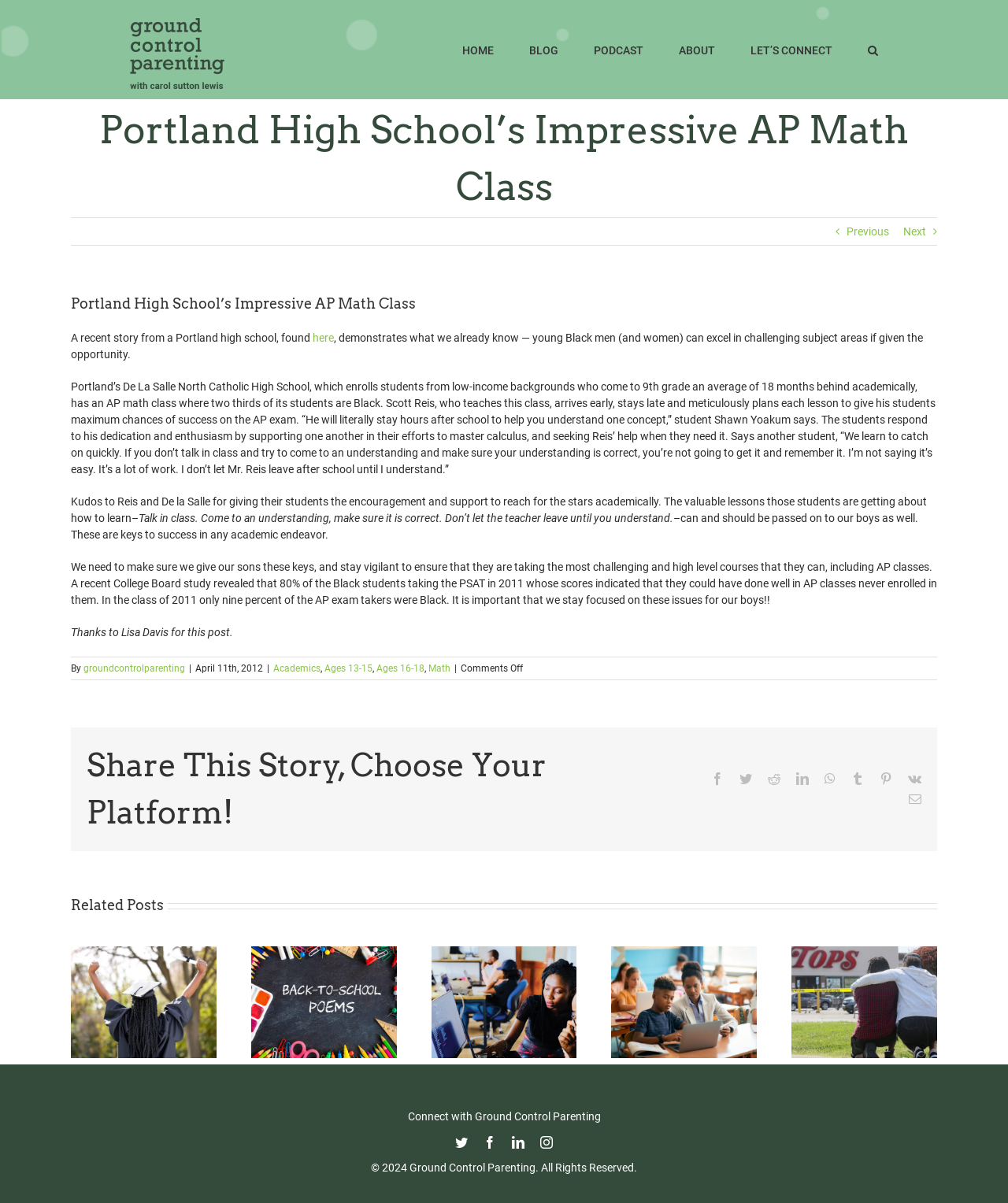Identify and provide the bounding box coordinates of the UI element described: "aria-label="Thoughtful Thursday: Back To School"". The coordinates should be formatted as [left, top, right, bottom], with each number being a float between 0 and 1.

[0.249, 0.787, 0.393, 0.797]